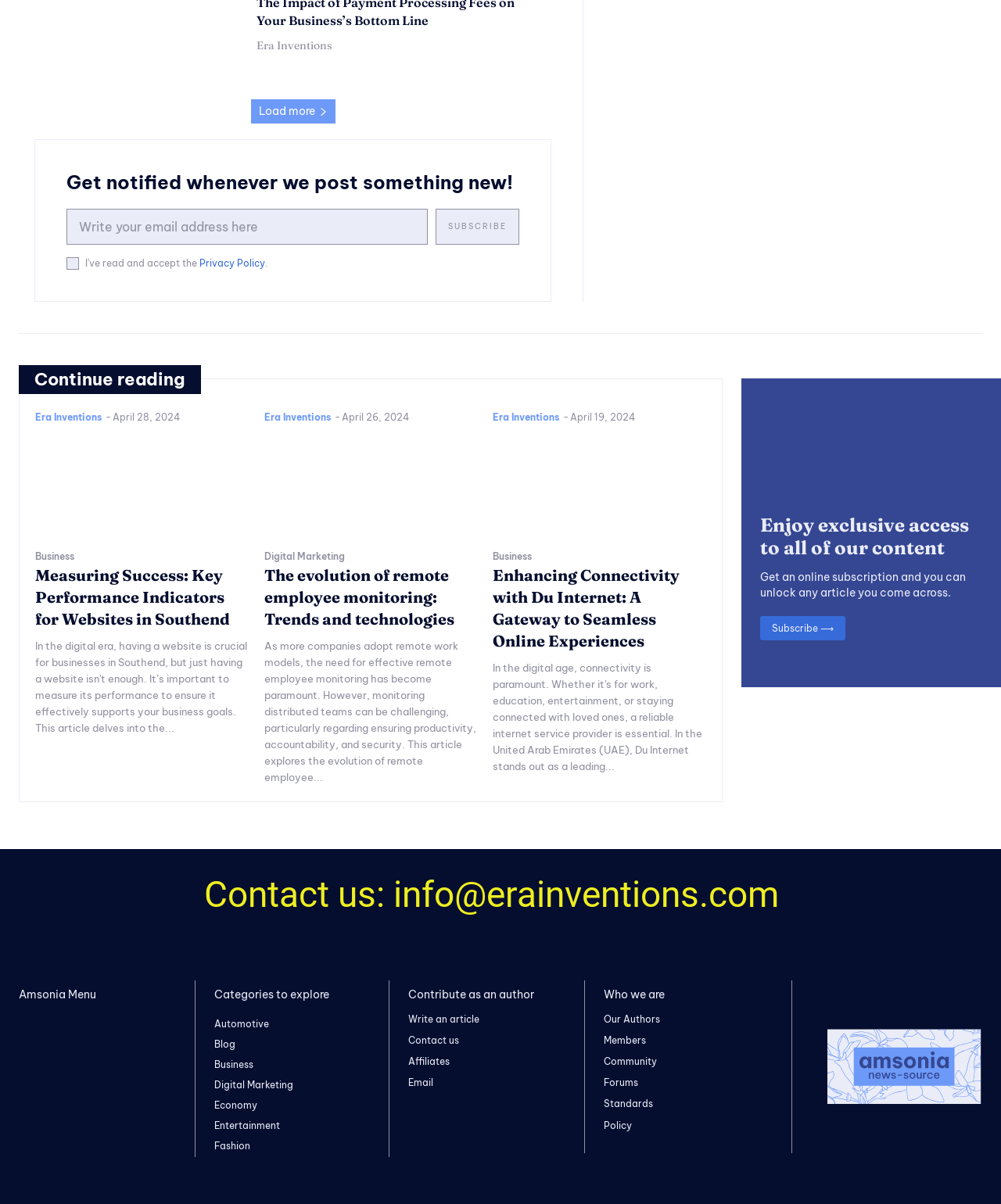Given the element description, predict the bounding box coordinates in the format (top-left x, top-left y, bottom-right x, bottom-right y). Make sure all values are between 0 and 1. Here is the element description: Write an article

[0.408, 0.841, 0.479, 0.851]